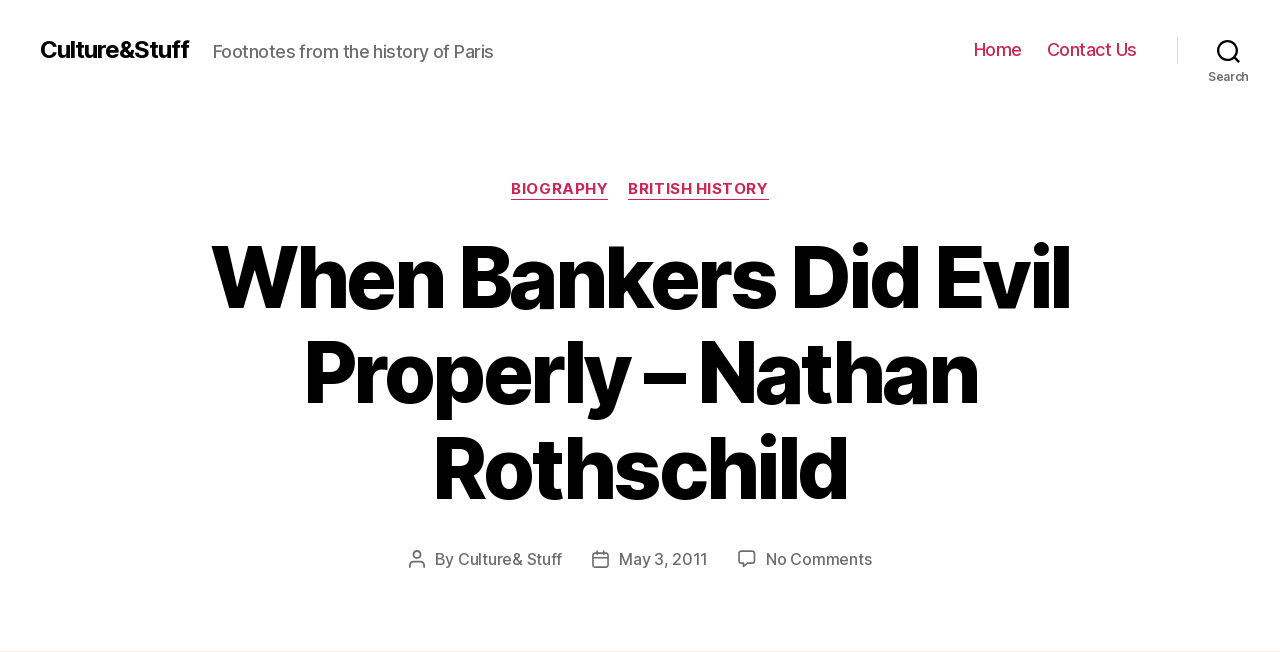Create an in-depth description of the webpage, covering main sections.

The webpage is about an article titled "When Bankers Did Evil Properly – Nathan Rothschild" from the "Culture&Stuff" website. At the top left, there is a link to the website's homepage, "Culture&Stuff". Next to it, there is a static text "Footnotes from the history of Paris". 

On the top right, there is a horizontal navigation menu with two links: "Home" and "Contact Us". To the right of the navigation menu, there is a search button. 

Below the navigation menu, there is a header section that spans the entire width of the page. Within the header, there are several elements. On the left, there is a heading with the article title "When Bankers Did Evil Properly – Nathan Rothschild". Below the heading, there are several lines of text, including the post author, post date, and a link to the comments section. 

In the middle of the header section, there are three links: "Categories", "BIOGRAPHY", and "BRITISH HISTORY". These links are positioned vertically, with "Categories" at the top and "BRITISH HISTORY" at the bottom.